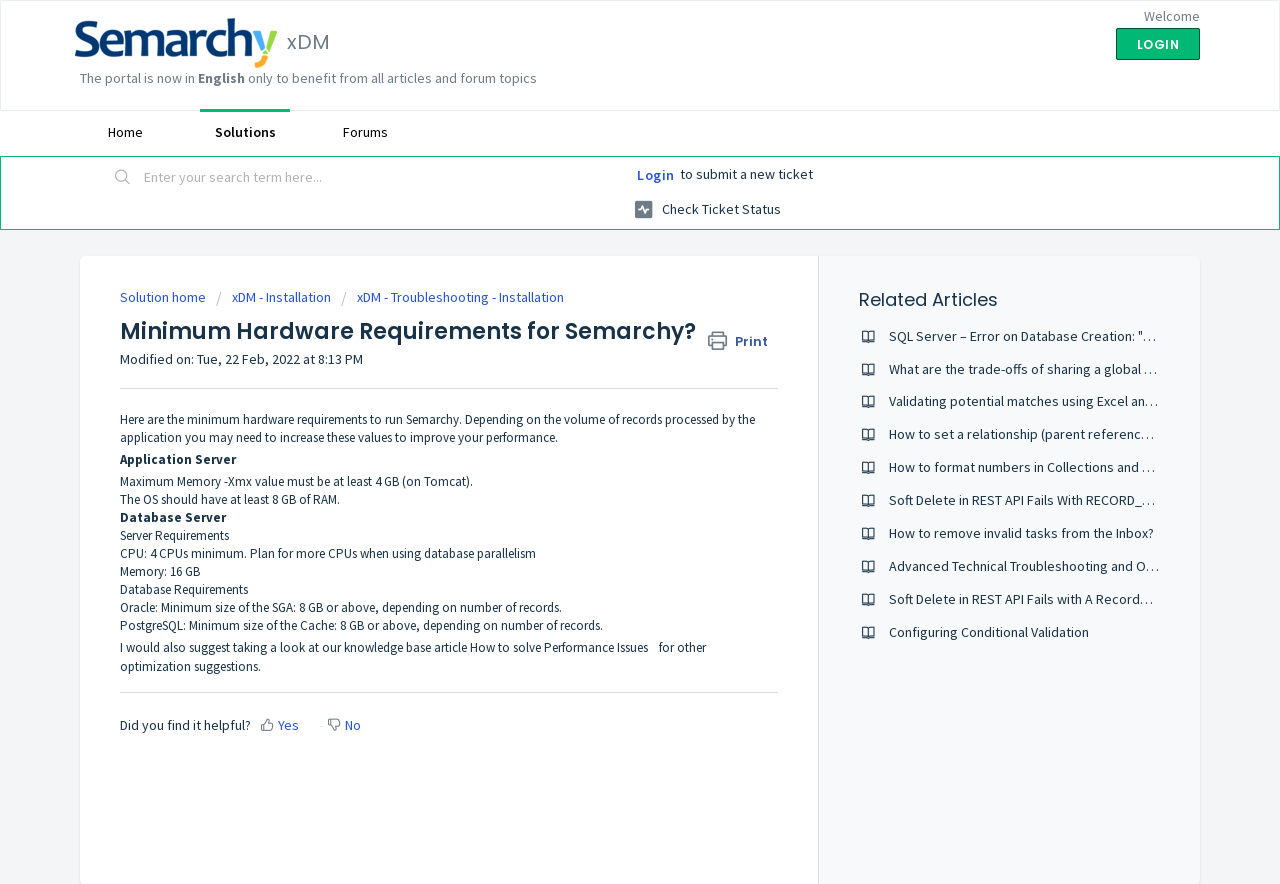What is the purpose of the 'Search' button?
From the image, provide a succinct answer in one word or a short phrase.

To search